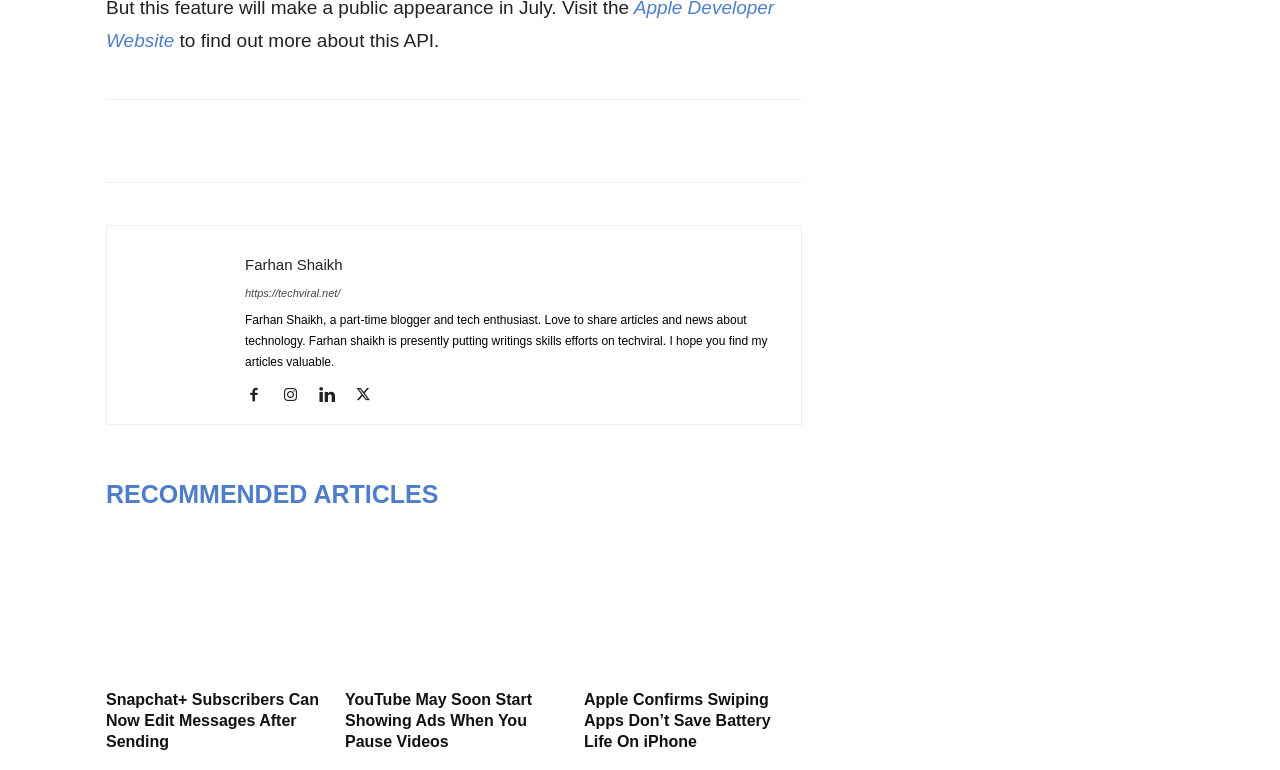How many recommended articles are shown?
Ensure your answer is thorough and detailed.

The webpage has a section titled 'RECOMMENDED ARTICLES' which lists three article links with their corresponding images and headings.